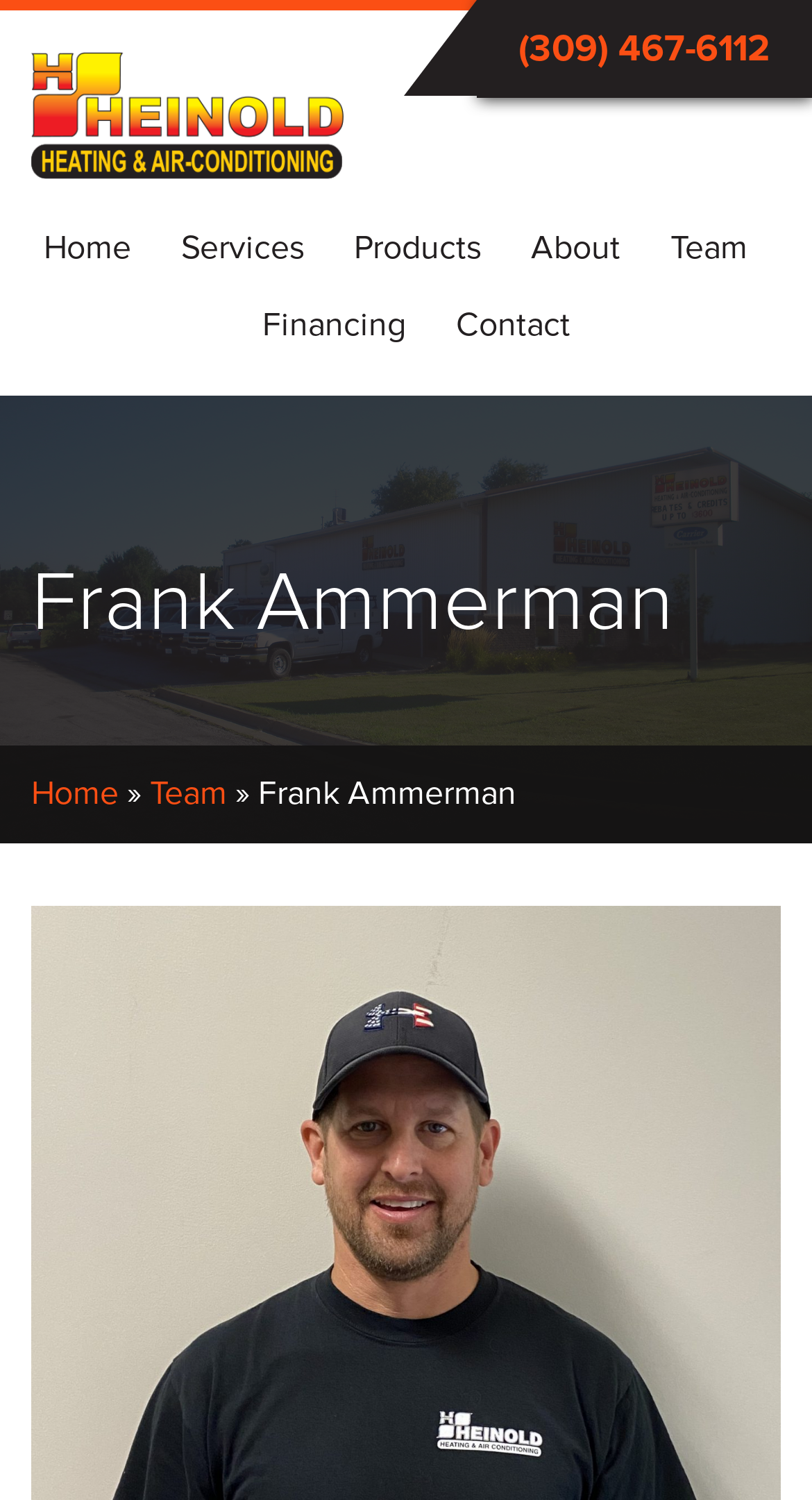Please mark the clickable region by giving the bounding box coordinates needed to complete this instruction: "Contact the company".

[0.562, 0.203, 0.703, 0.237]